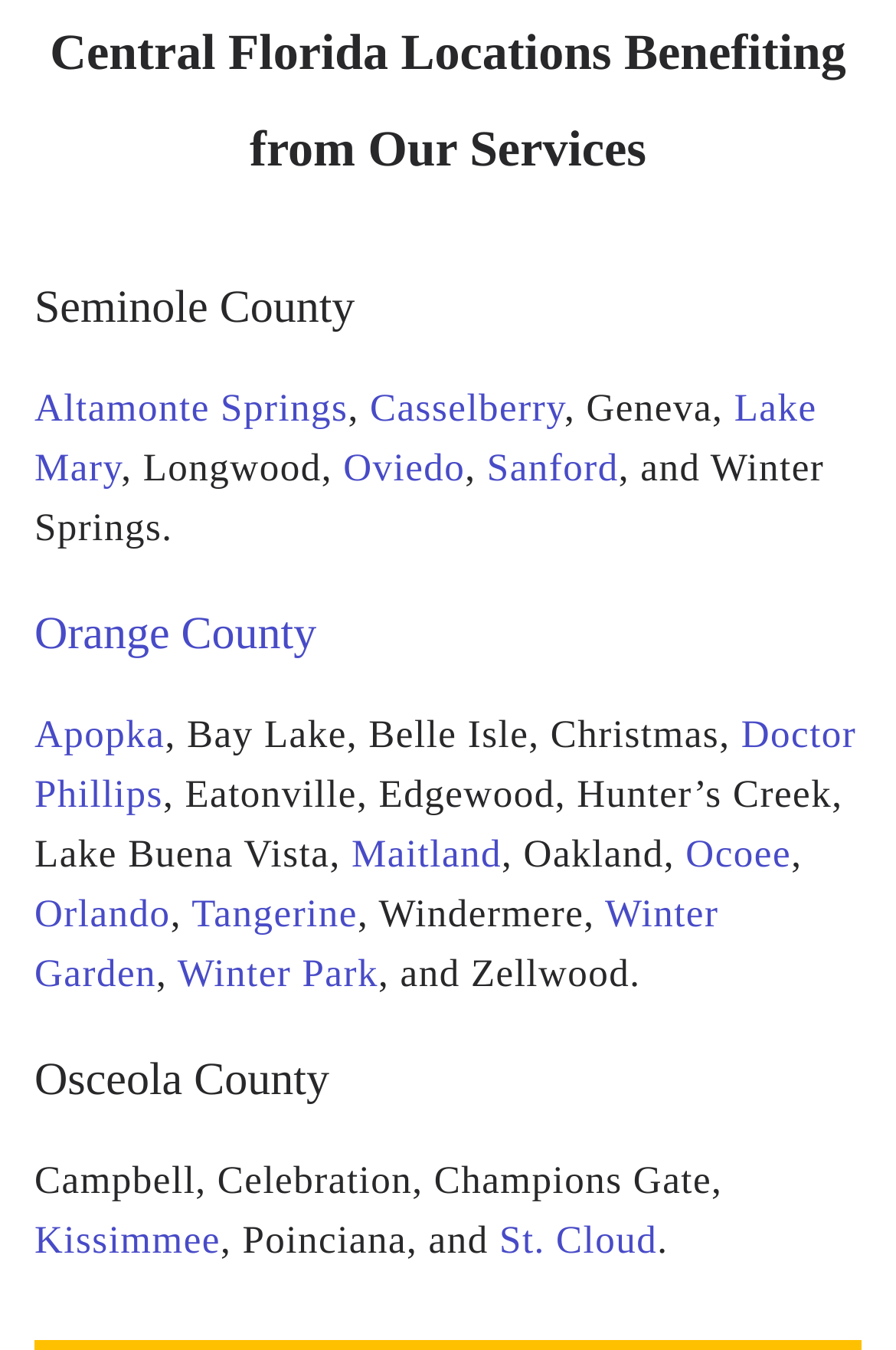What is the last city listed under Seminole County?
Refer to the image and give a detailed answer to the question.

I looked at the links and static text under the 'Seminole County' heading and found that the last city listed is 'Winter Springs'.